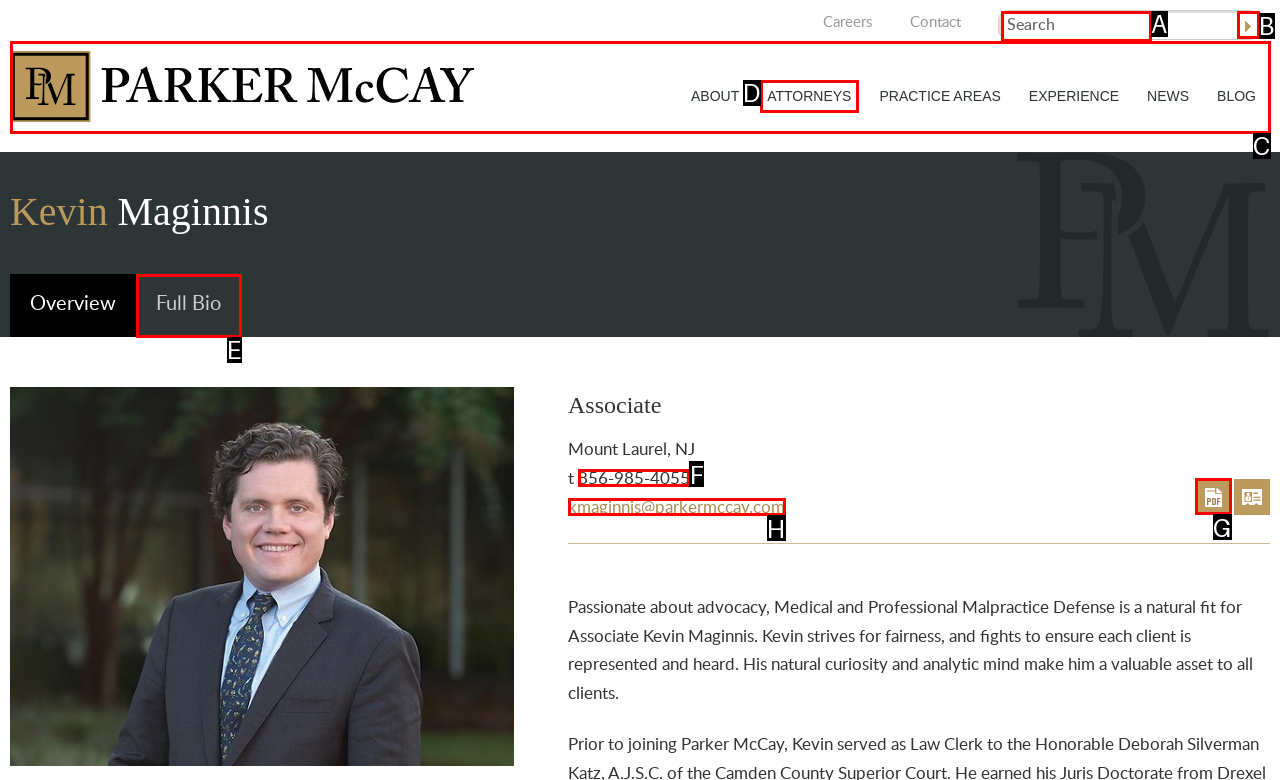Identify the correct UI element to click for this instruction: Contact Kevin Maginnis
Respond with the appropriate option's letter from the provided choices directly.

F